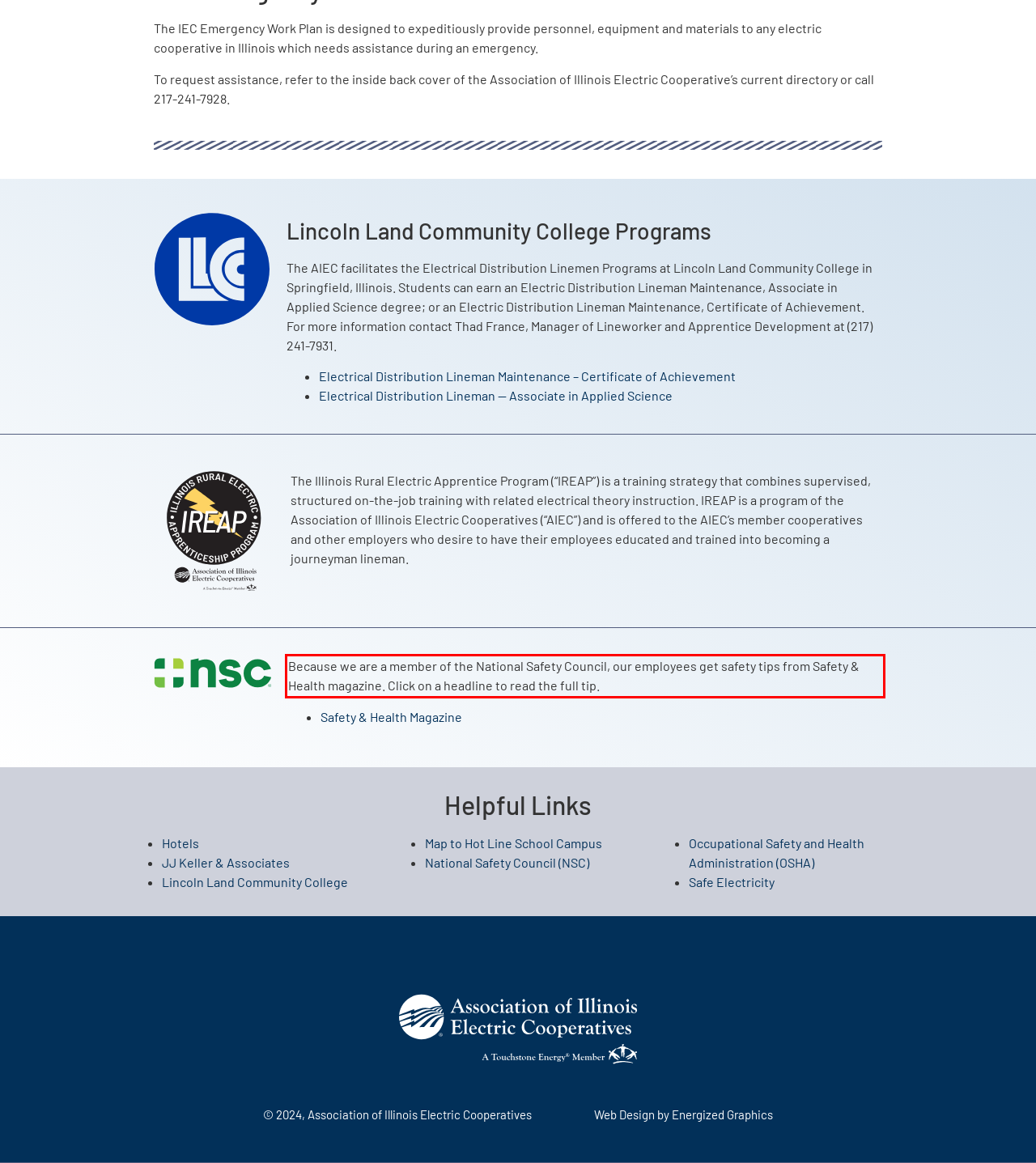Please perform OCR on the text within the red rectangle in the webpage screenshot and return the text content.

Because we are a member of the National Safety Council, our employees get safety tips from Safety & Health magazine. Click on a headline to read the full tip.